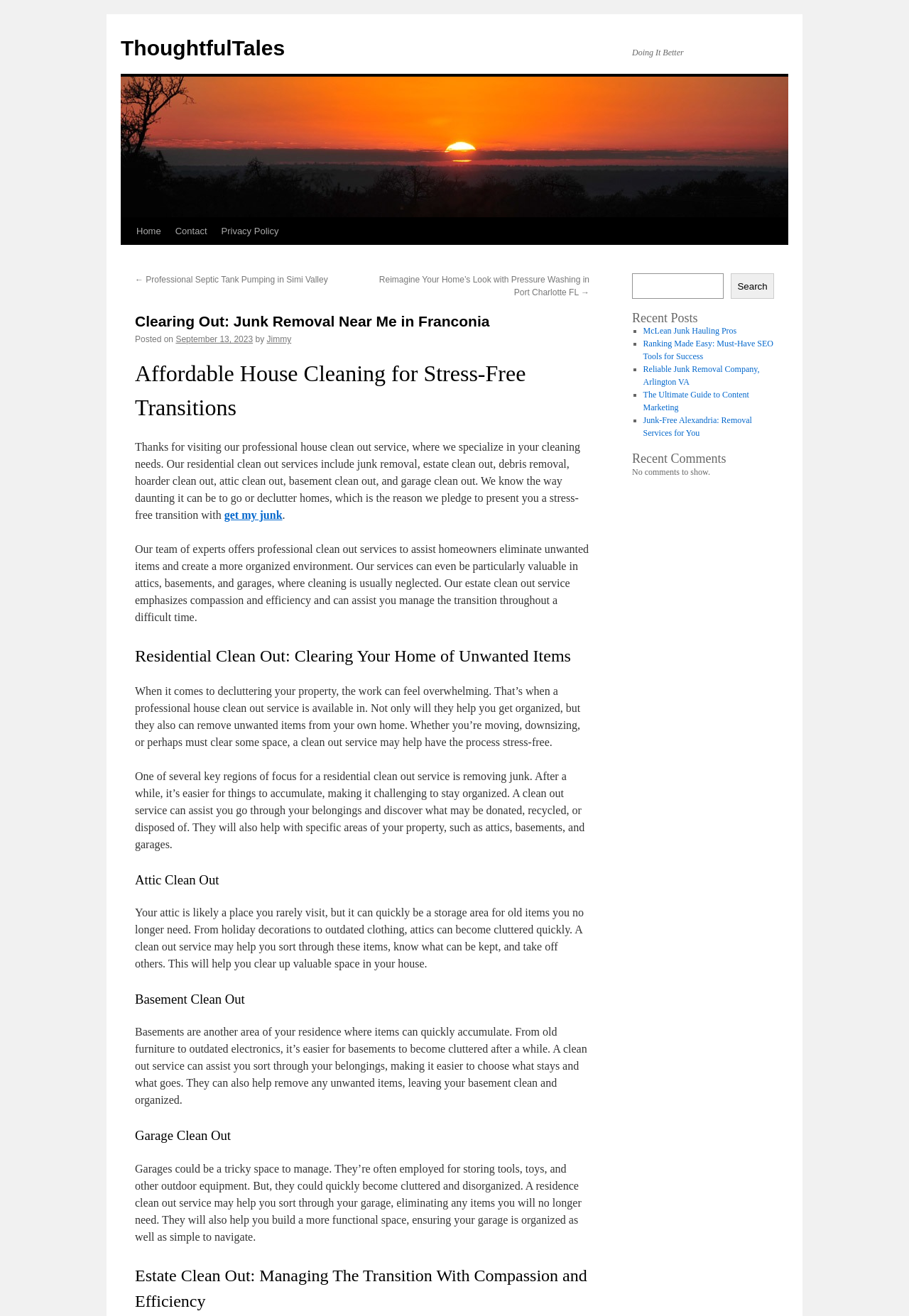How many recent posts are listed?
Refer to the image and give a detailed answer to the question.

The recent posts are listed in the 'Recent Posts' section, where there are four links to different articles, namely 'McLean Junk Hauling Pros', 'Ranking Made Easy: Must-Have SEO Tools for Success', 'Reliable Junk Removal Company, Arlington VA', and 'The Ultimate Guide to Content Marketing'. There are four recent posts listed.